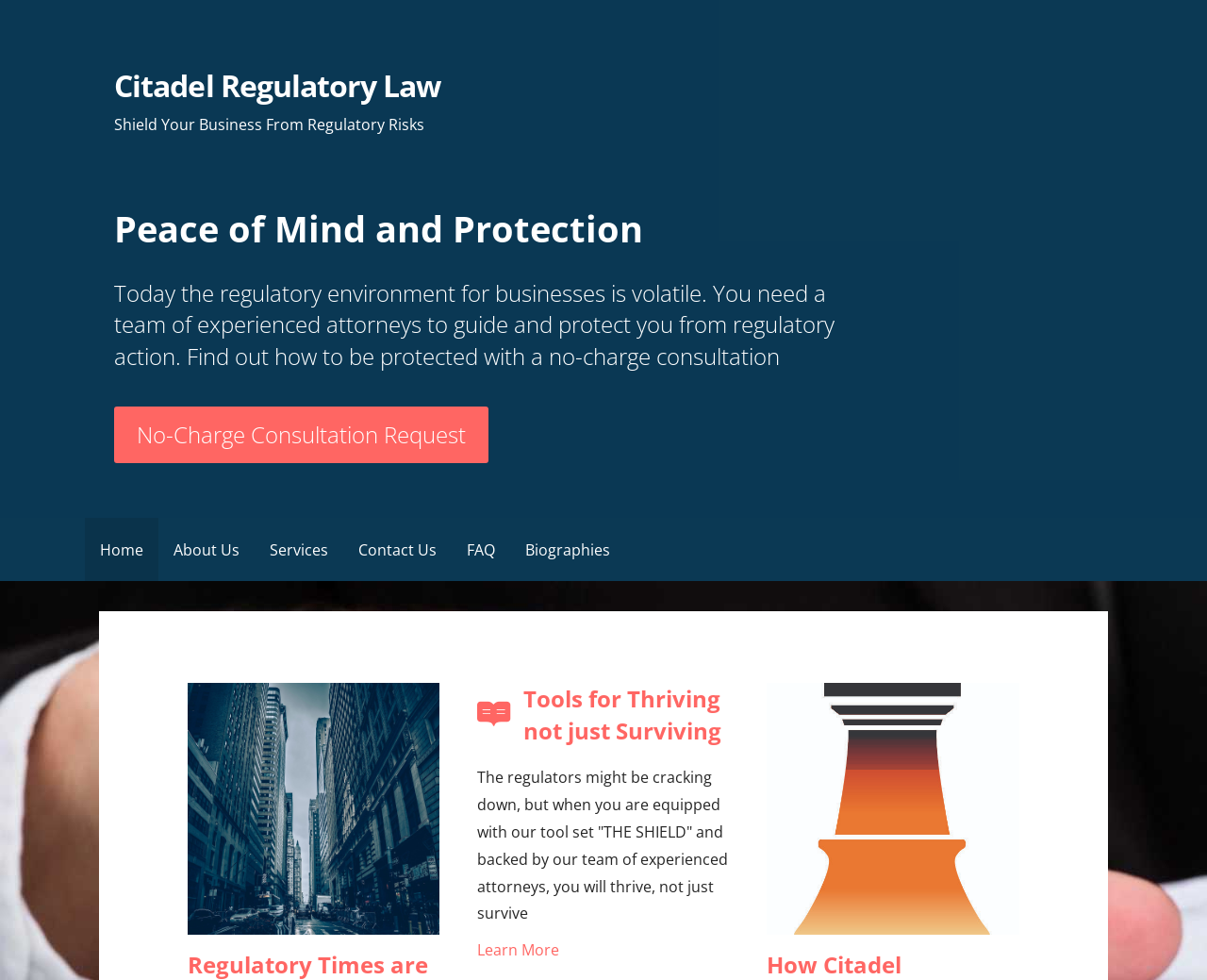Create a detailed narrative describing the layout and content of the webpage.

The webpage is about Citadel Regulatory Law, a business that provides regulatory law services. At the top, there is a heading with the company name, "Citadel Regulatory Law", and a subheading that reads "Shield Your Business From Regulatory Risks". 

Below the heading, there is a section that describes the importance of having a team of experienced attorneys to guide and protect businesses from regulatory action. This section includes a paragraph of text that explains the volatile regulatory environment and the need for protection, followed by a call-to-action link to request a no-charge consultation.

On the top-right corner, there is a navigation menu with links to different sections of the website, including "Home", "About Us", "Services", "Contact Us", "FAQ", and "Biographies". 

Further down the page, there is a section that appears to be a promotional area. It includes a heading that reads "Tools for Thriving not just Surviving", followed by a link to learn more about the topic. There is also a paragraph of text that describes the benefits of using the company's tool set, called "THE SHIELD", and being backed by a team of experienced attorneys. 

On the bottom-left corner, there is an image with the caption "gallery-6", and on the bottom-right corner, there is a small logo image with the caption "ctdl_lgo_smll".